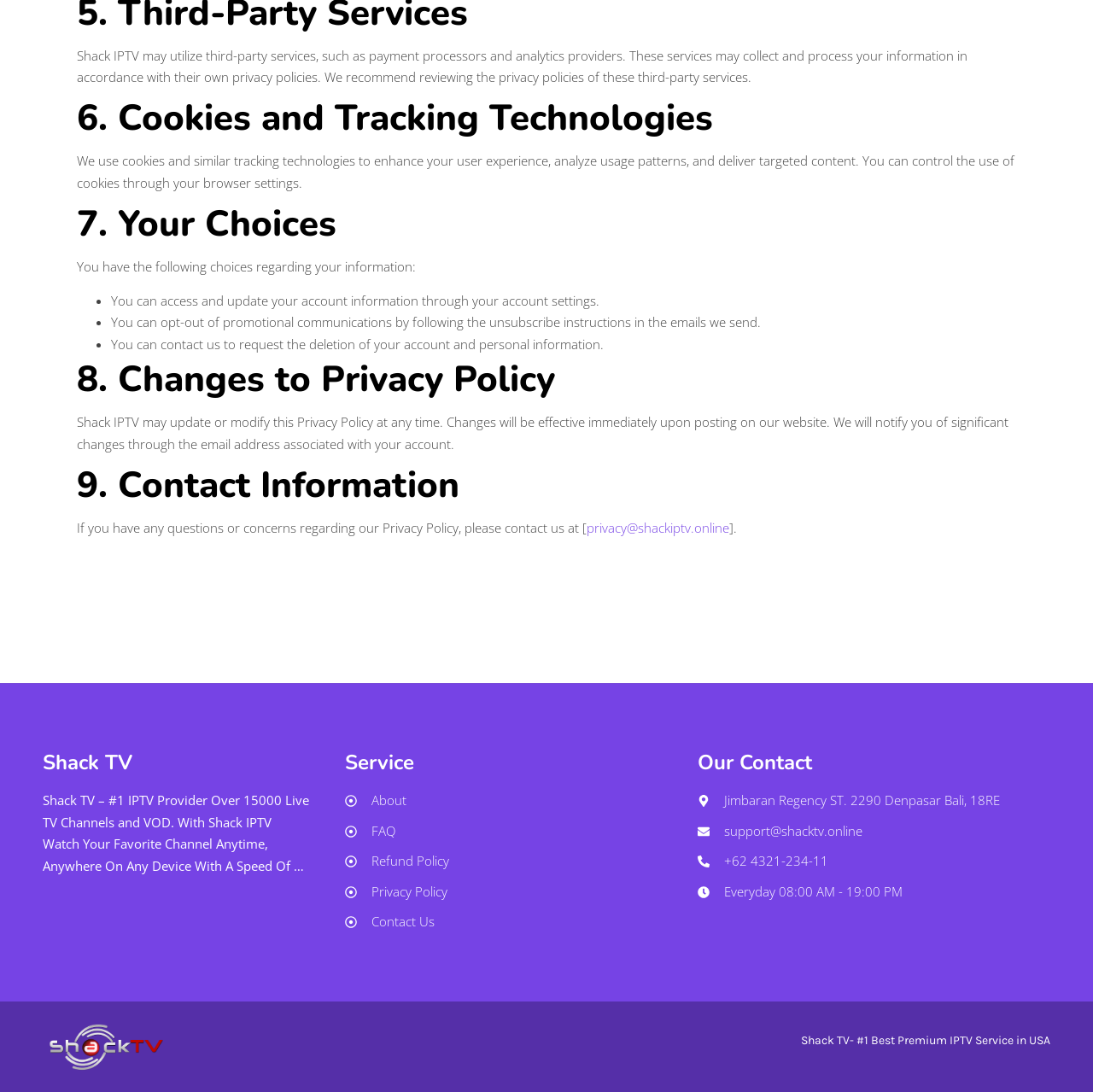Identify the bounding box of the UI element described as follows: "alt="Various Insta Tips"". Provide the coordinates as four float numbers in the range of 0 to 1 [left, top, right, bottom].

None